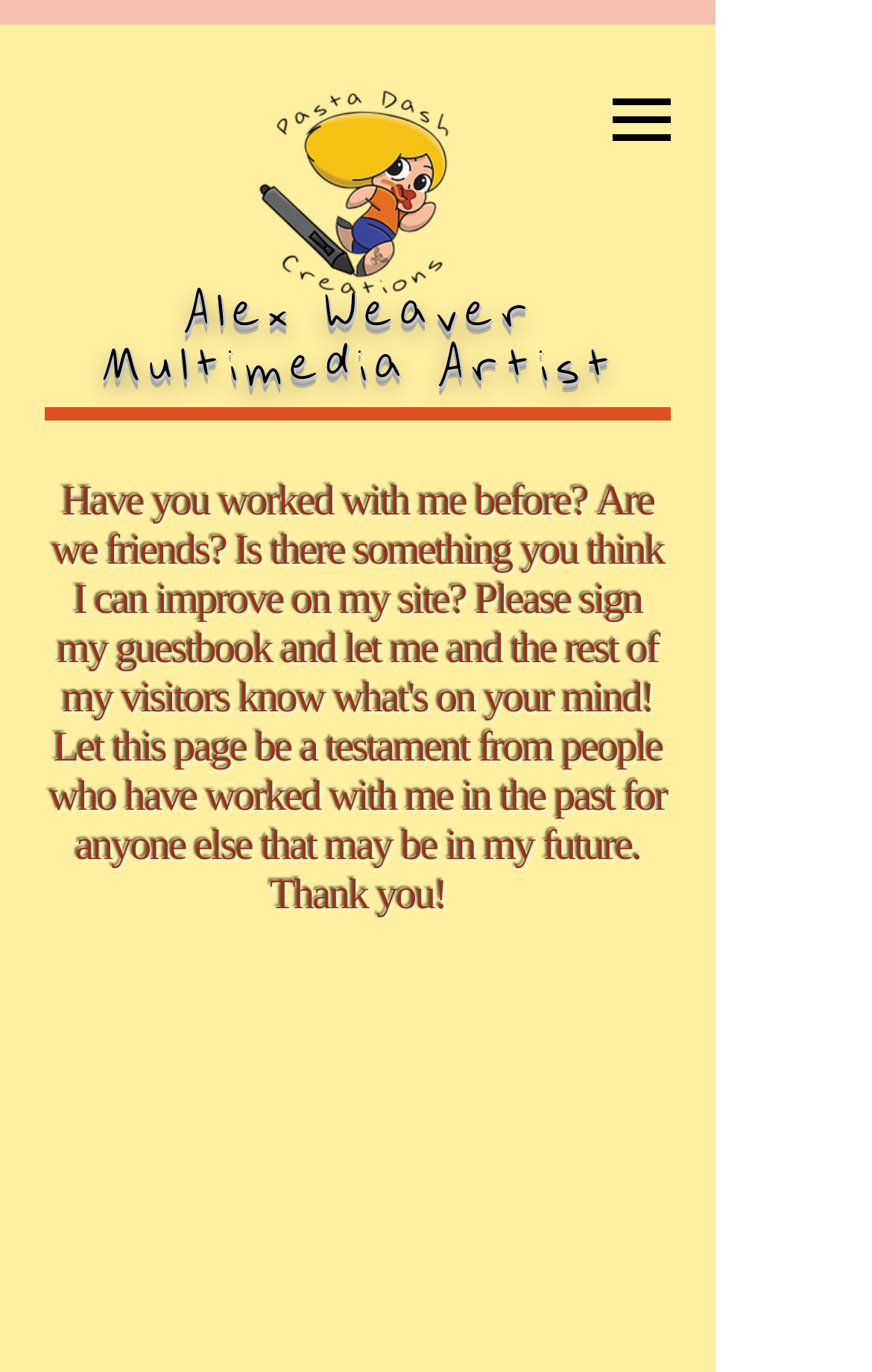Based on what you see in the screenshot, provide a thorough answer to this question: What is the purpose of the guestbook?

The purpose of the guestbook can be inferred from the heading element that explains its purpose. The text states that the guestbook is for people who have worked with the artist before, friends, or anyone who wants to provide feedback or suggestions for improvement.